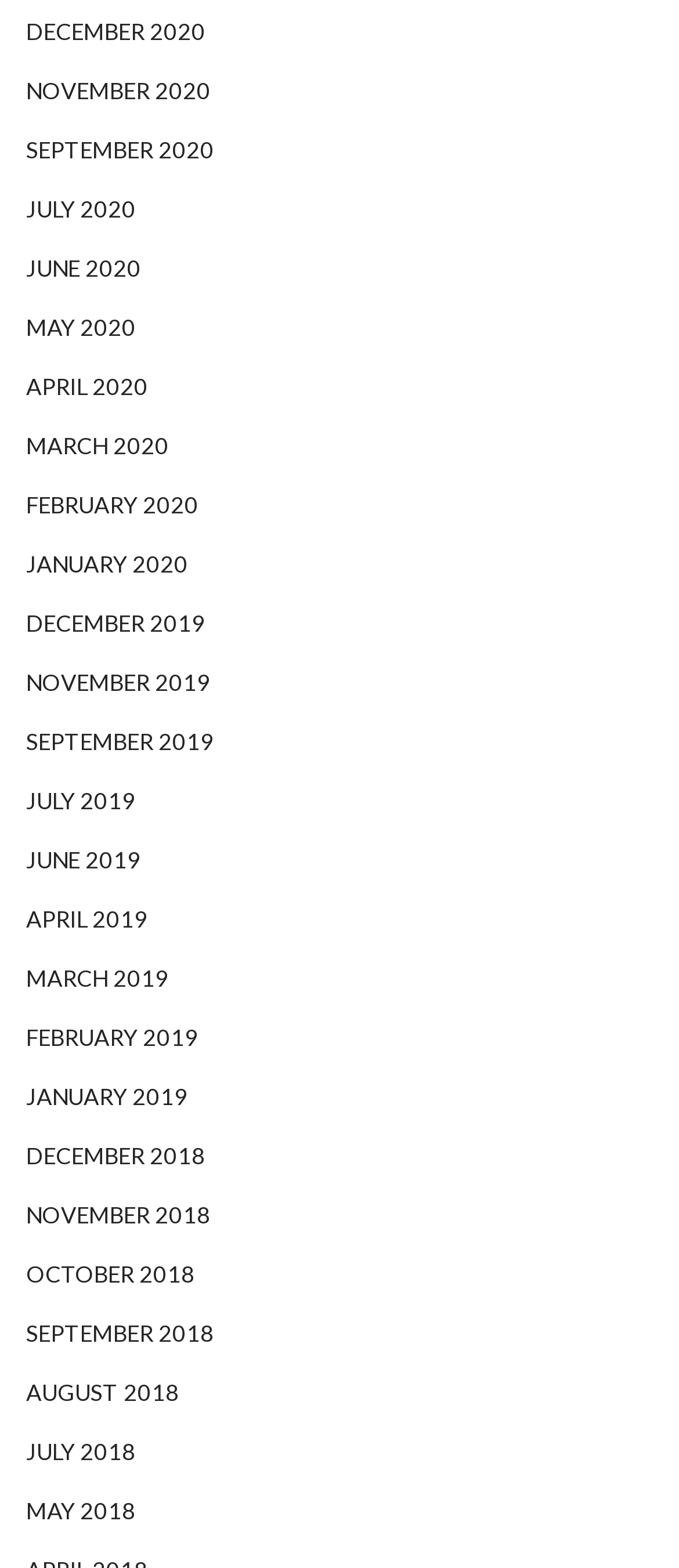What are the links on the webpage?
Give a comprehensive and detailed explanation for the question.

The webpage contains a list of links with month and year combinations, such as 'DECEMBER 2020', 'NOVEMBER 2020', and so on, which suggests that the webpage is an archive or a collection of content organized by month and year.